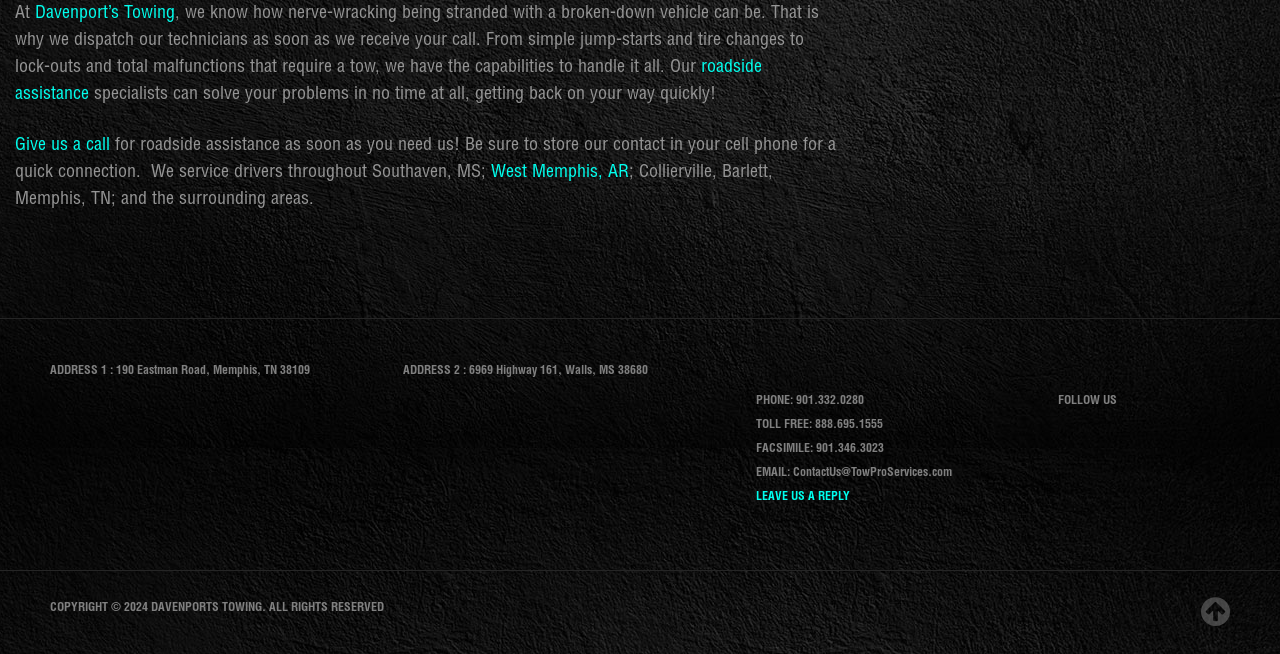What is the name of the towing company?
Please ensure your answer to the question is detailed and covers all necessary aspects.

The name of the towing company is mentioned in the link element with the text 'Davenport’s Towing' at the top of the webpage.